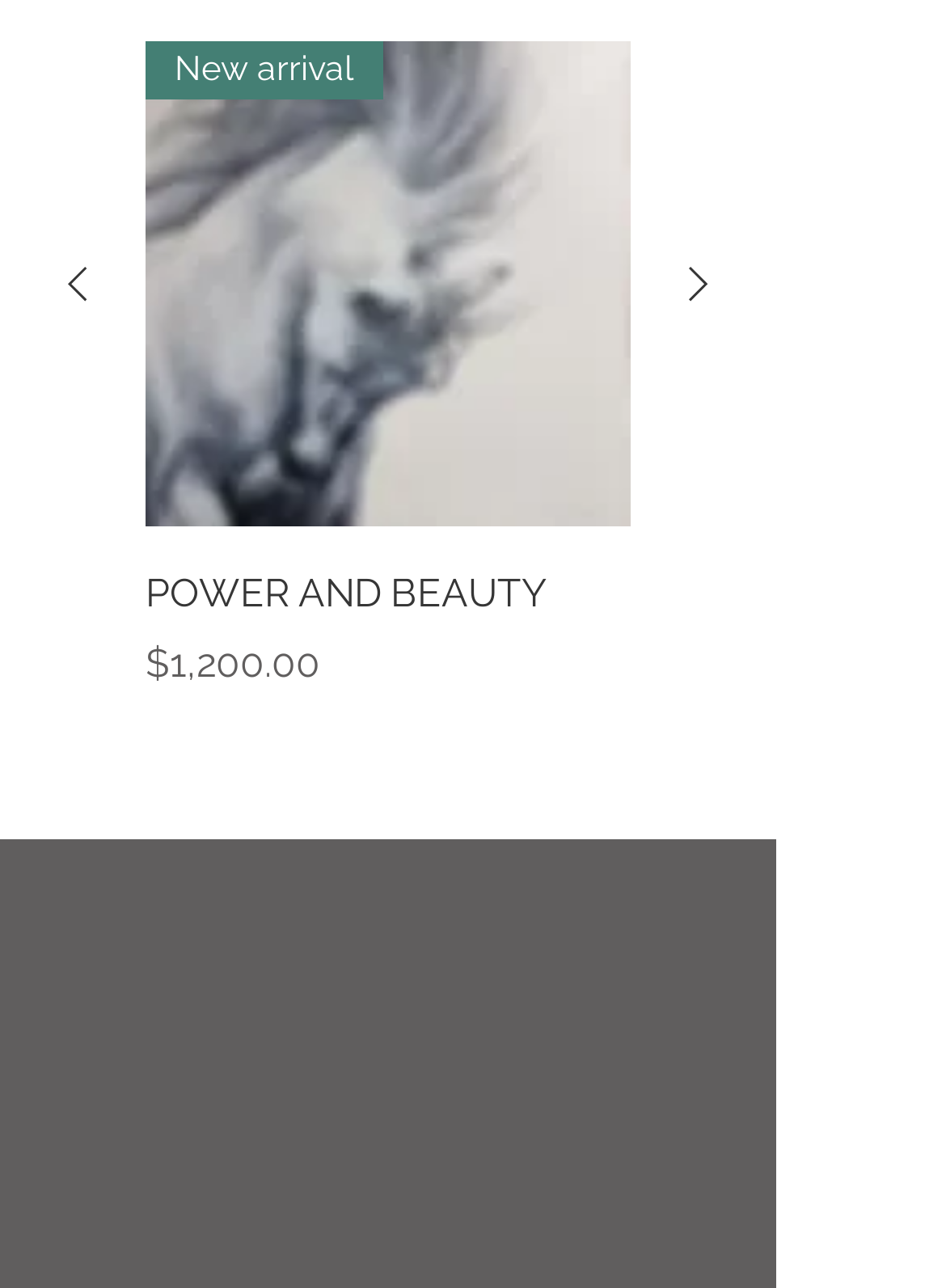Provide the bounding box coordinates of the UI element that matches the description: "POWER AND BEAUTYPrice$1,200.00".

[0.154, 0.439, 0.667, 0.585]